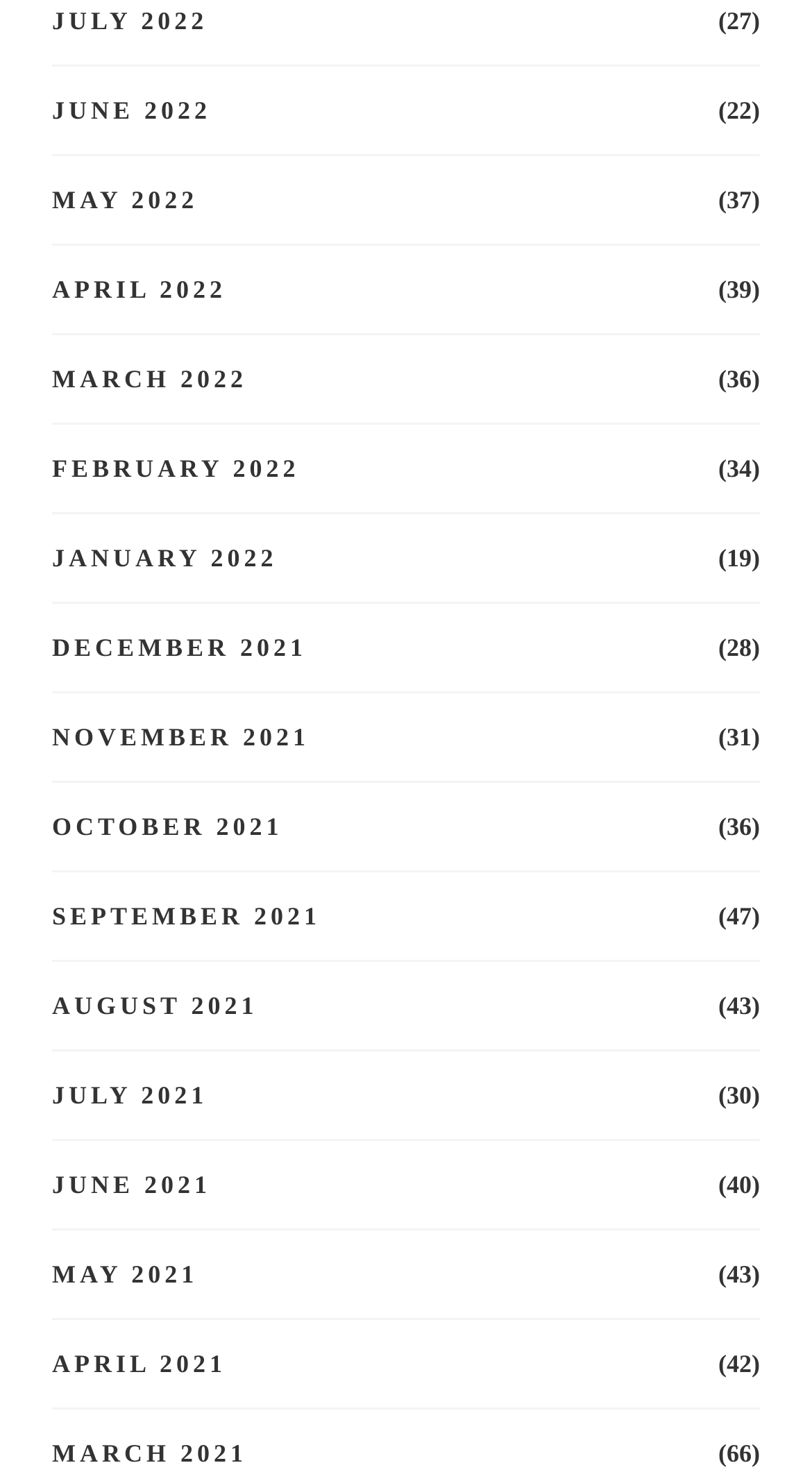How many months are listed?
Based on the screenshot, provide a one-word or short-phrase response.

18